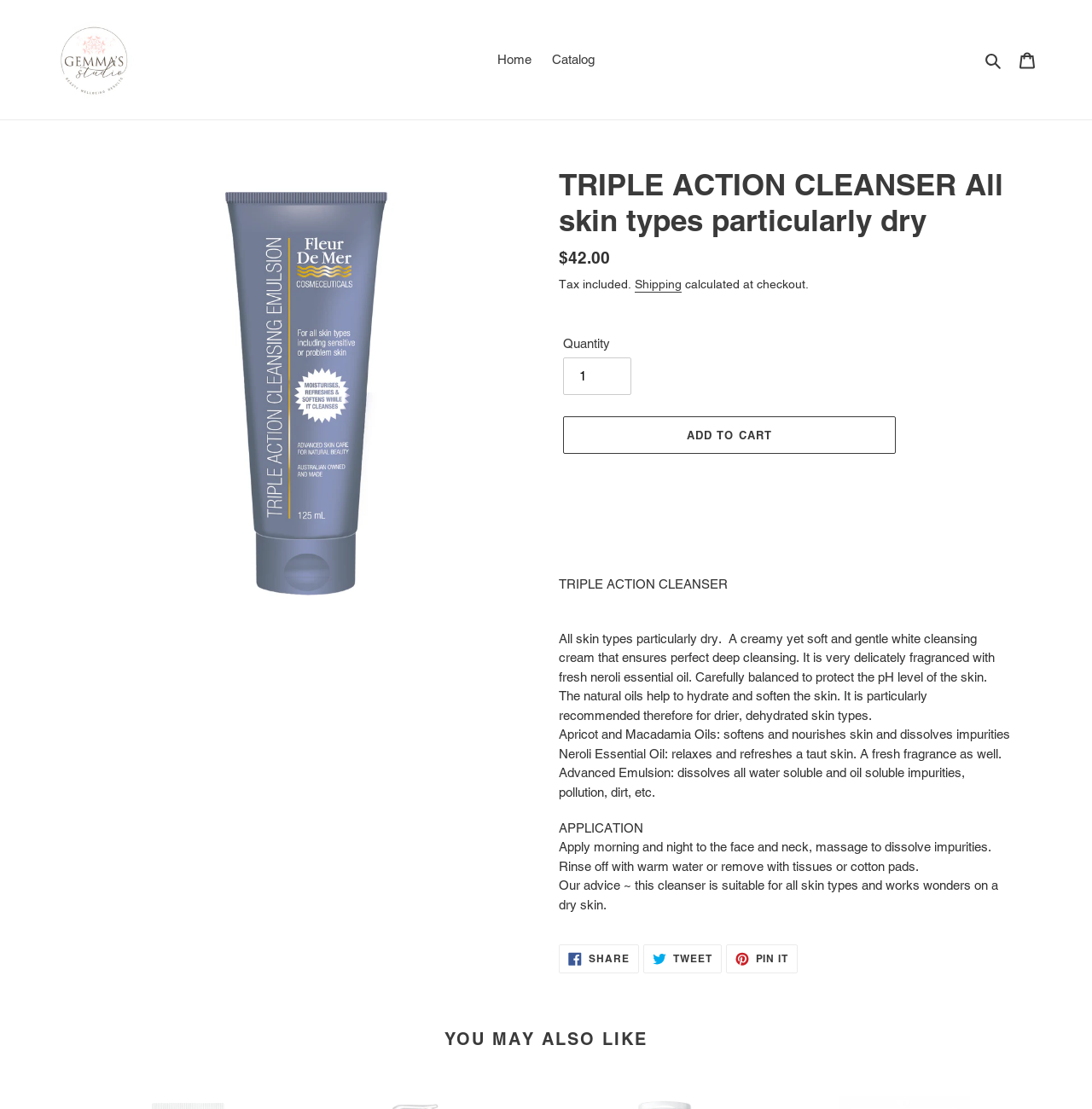Pinpoint the bounding box coordinates of the area that must be clicked to complete this instruction: "Click the 'Catalog' link".

[0.498, 0.043, 0.552, 0.065]